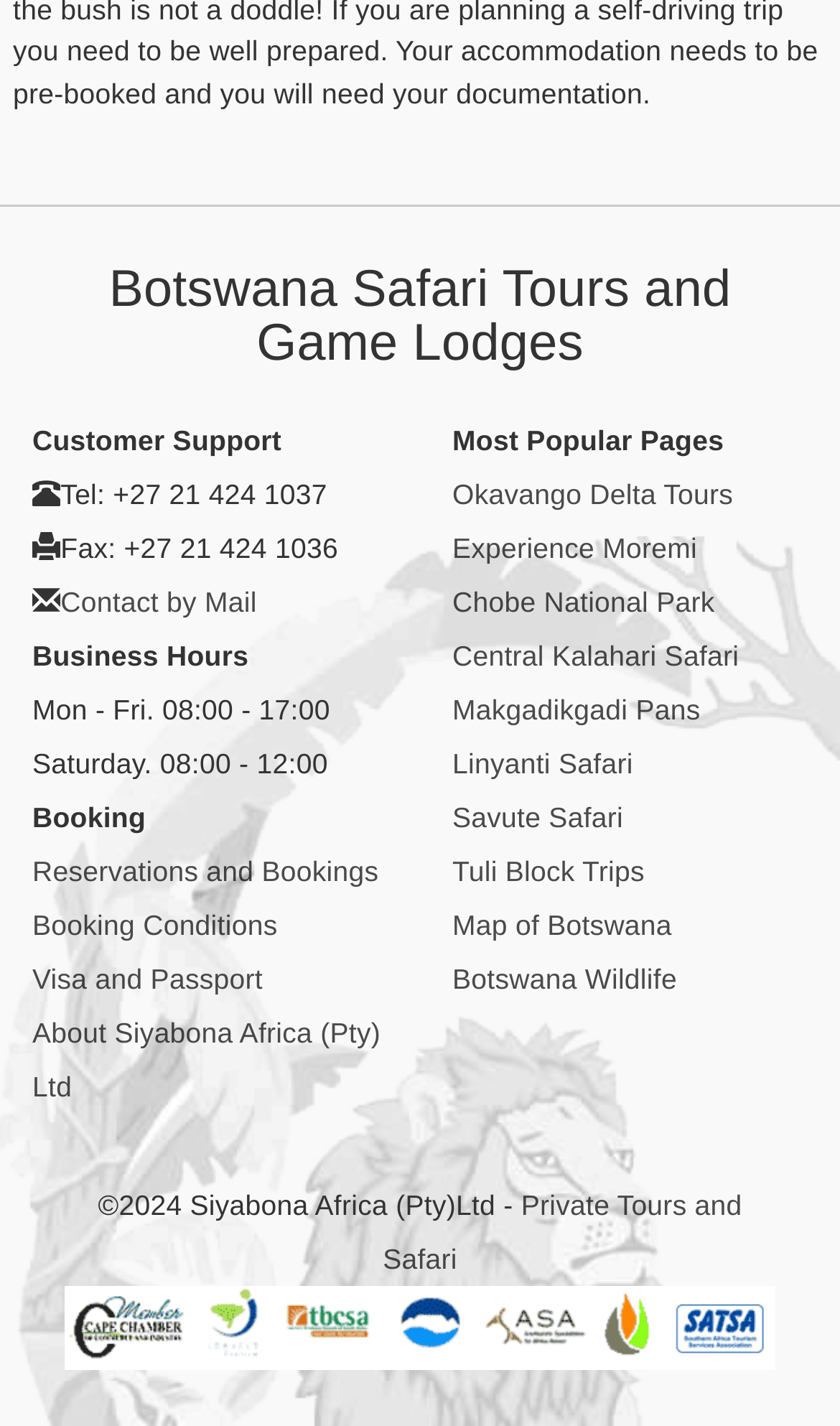Respond to the question below with a single word or phrase: What is the link to Visa and Passport information?

Visa and Passport